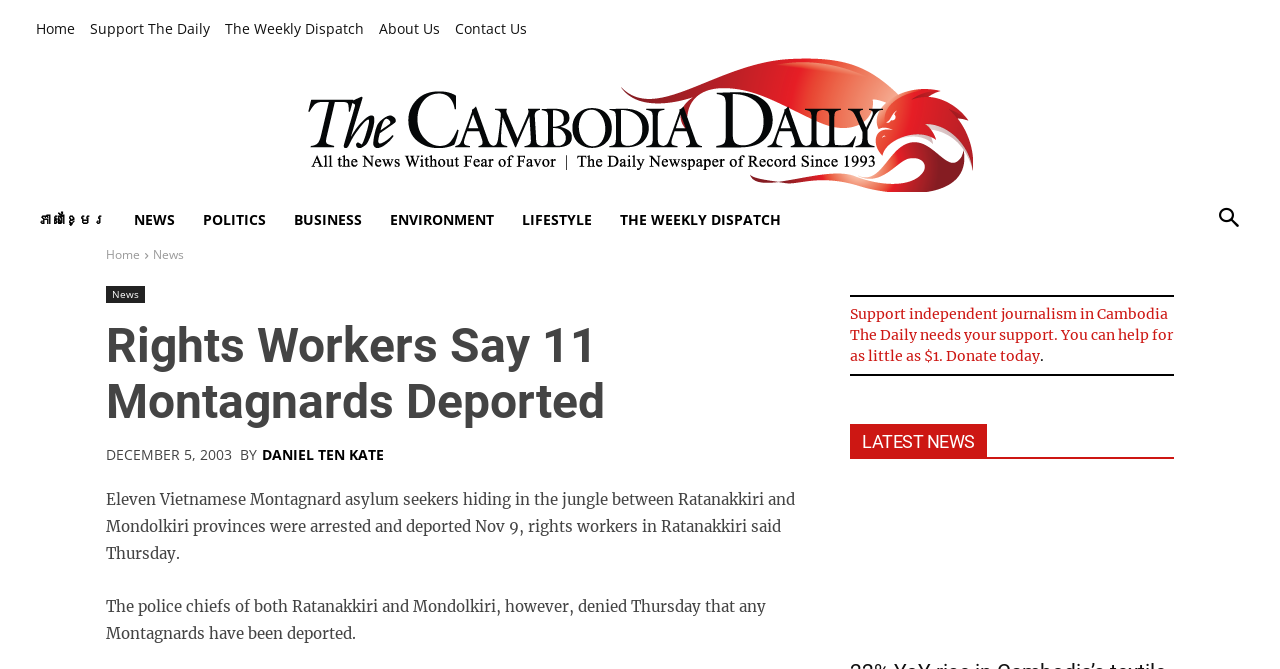Please mark the clickable region by giving the bounding box coordinates needed to complete this instruction: "Click on the 'Tips to Find Ideal Clients for Your Reseller Hosting Business' link".

None